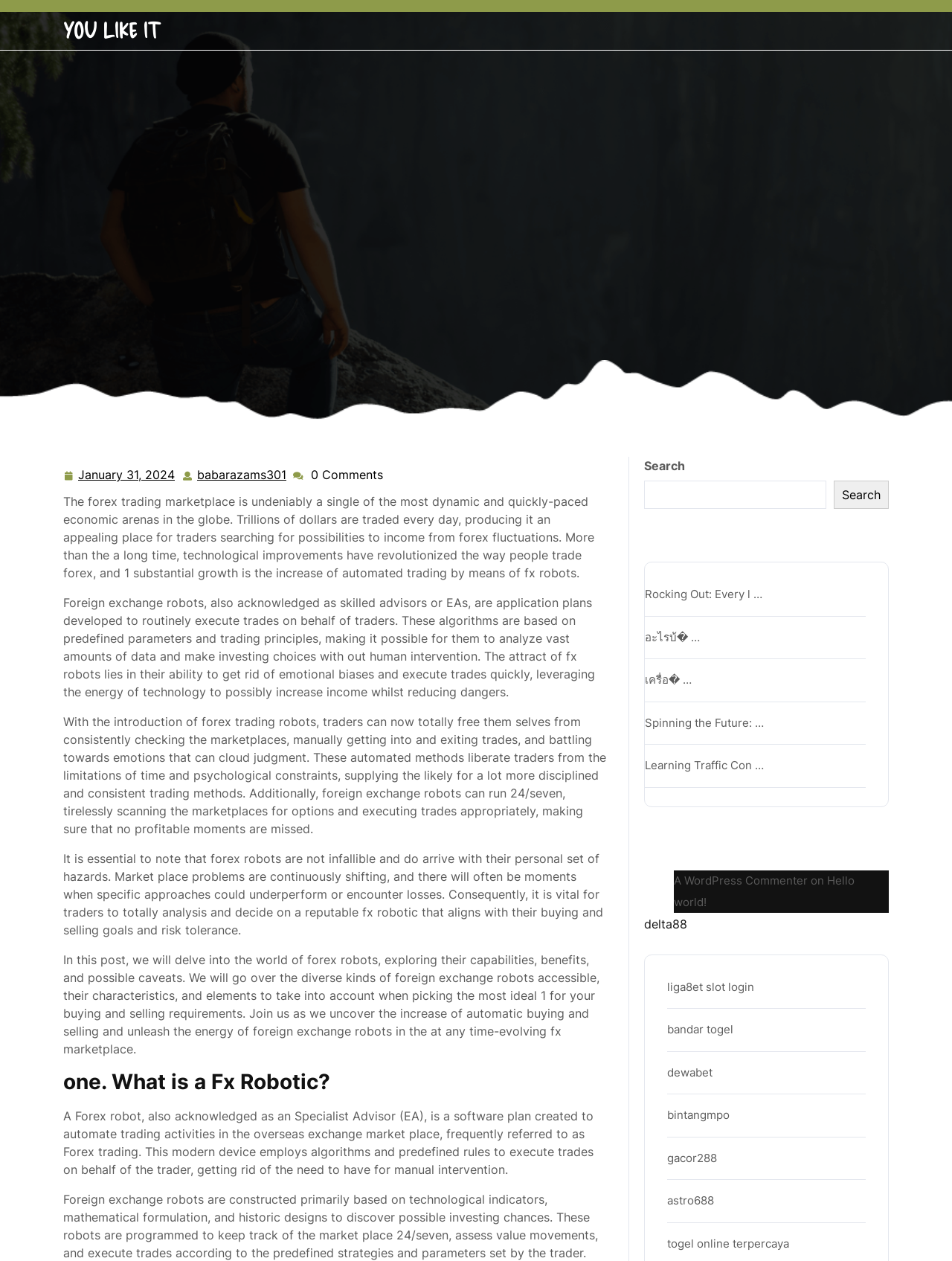What is the purpose of forex robots?
Based on the visual, give a brief answer using one word or a short phrase.

To automate trading activities